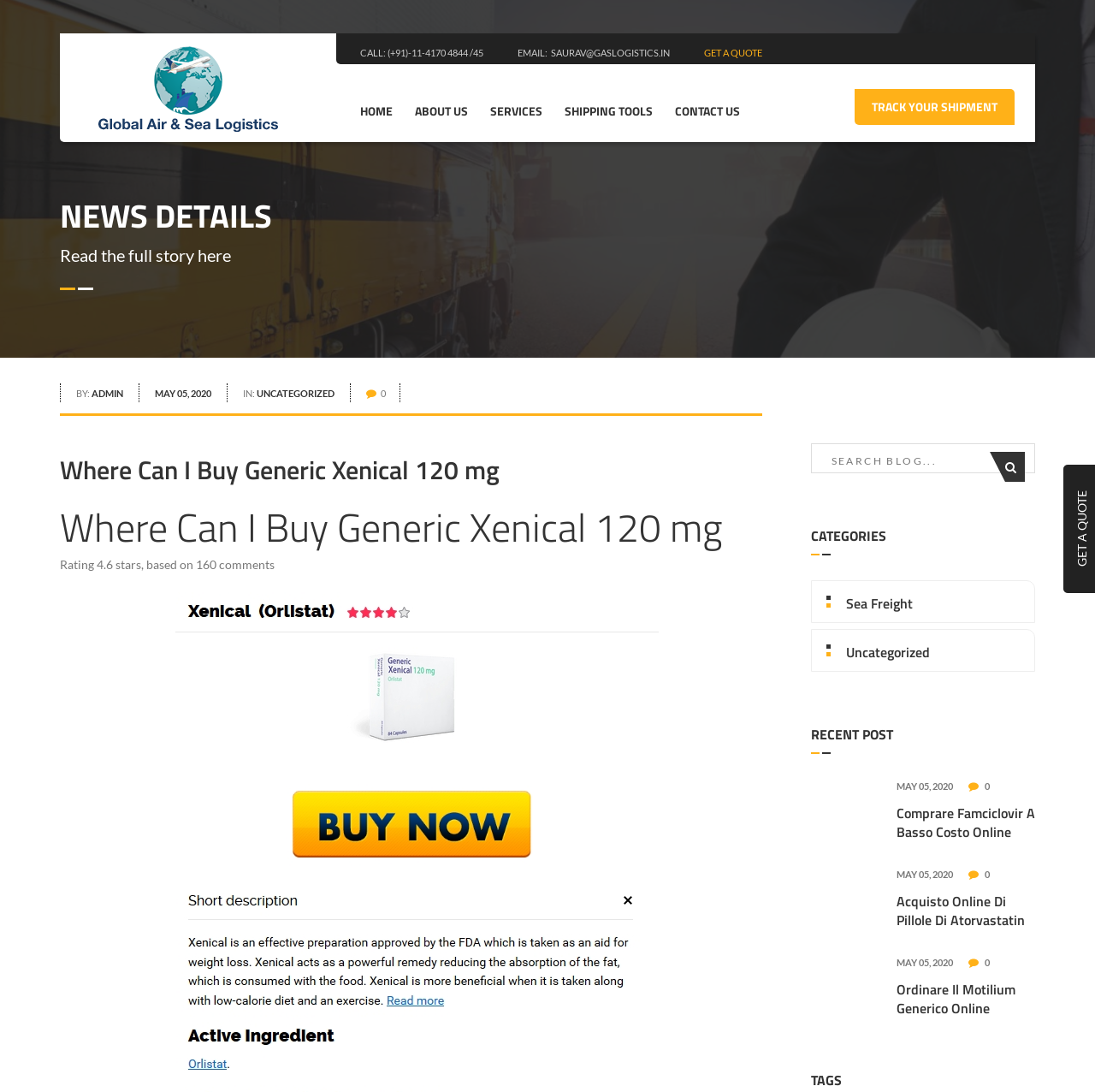Answer the following query with a single word or phrase:
What is the purpose of the 'GET A QUOTE' button?

To get a quote